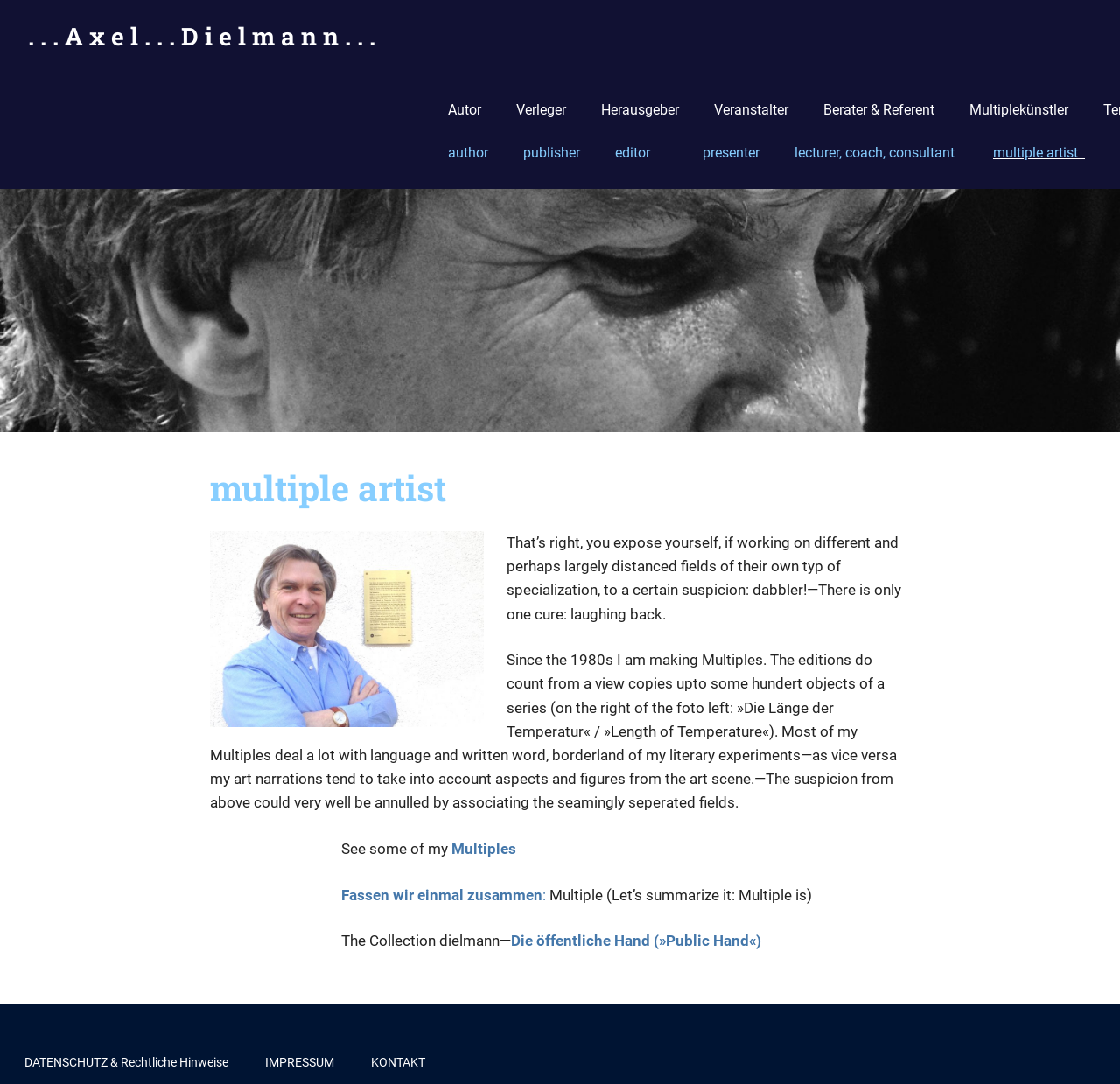Please give a one-word or short phrase response to the following question: 
What is the author's attitude towards being called a dabbler?

Laughing back